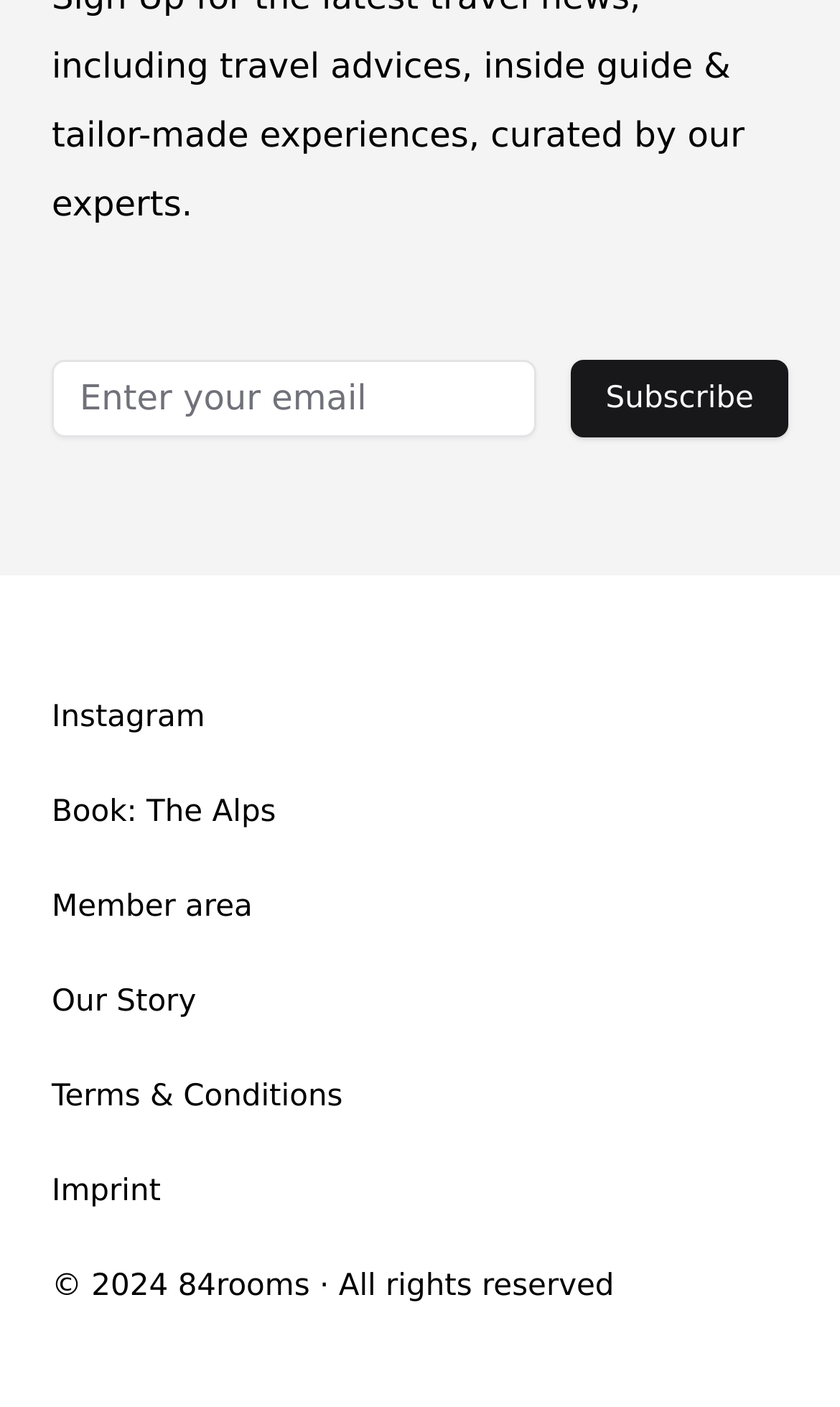Could you provide the bounding box coordinates for the portion of the screen to click to complete this instruction: "View Terms & Conditions"?

[0.062, 0.763, 0.938, 0.794]